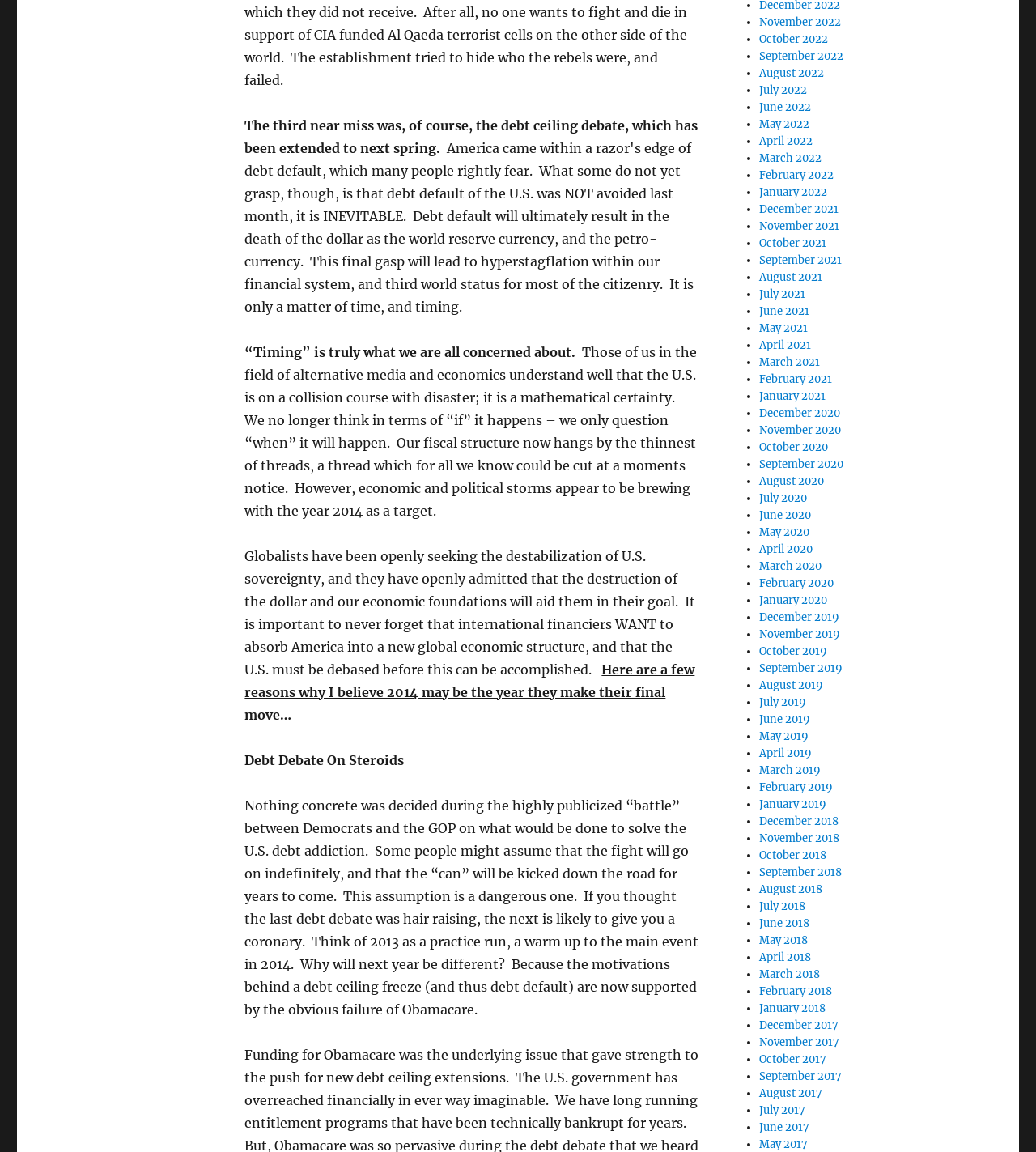Identify the bounding box coordinates of the region that should be clicked to execute the following instruction: "Click on September 2021".

[0.733, 0.22, 0.812, 0.232]